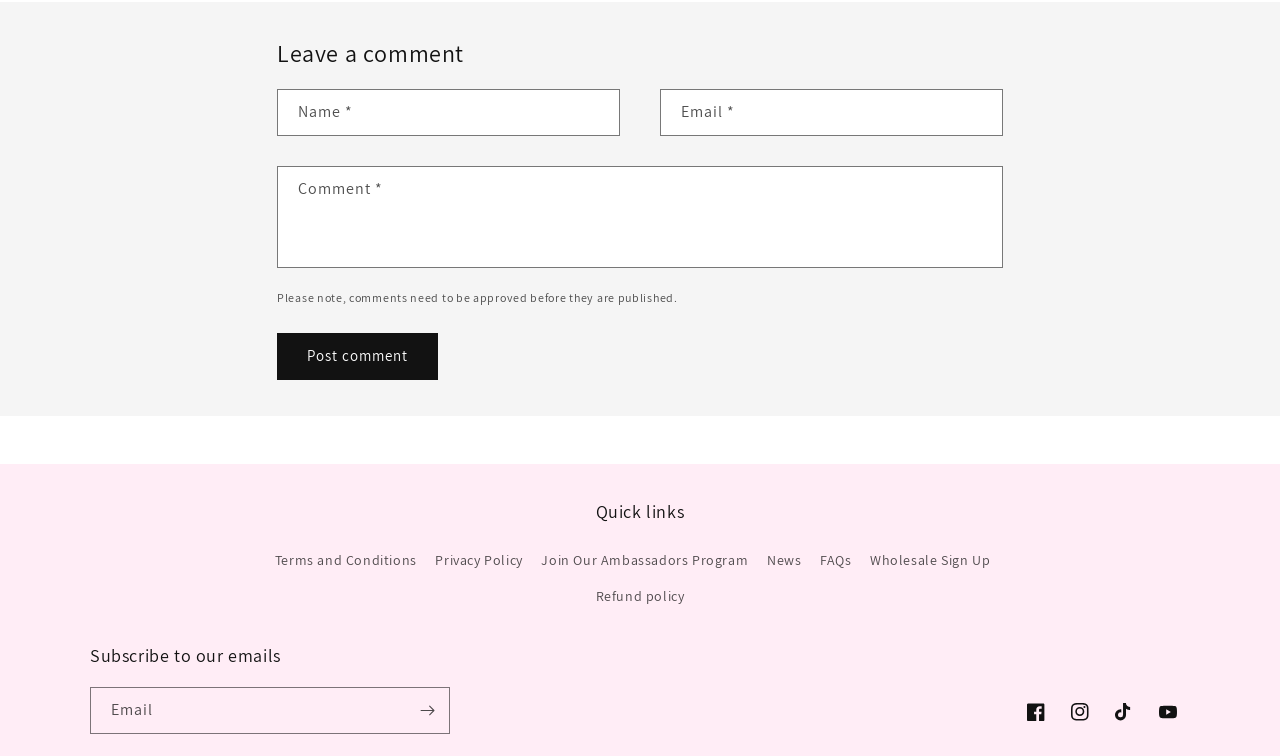Refer to the screenshot and answer the following question in detail:
What is the note about comments on the webpage?

The webpage has a note stating 'Please note, comments need to be approved before they are published.' This indicates that comments submitted through the comment form will not be published immediately and will require approval from the website administrators before they are visible to others.